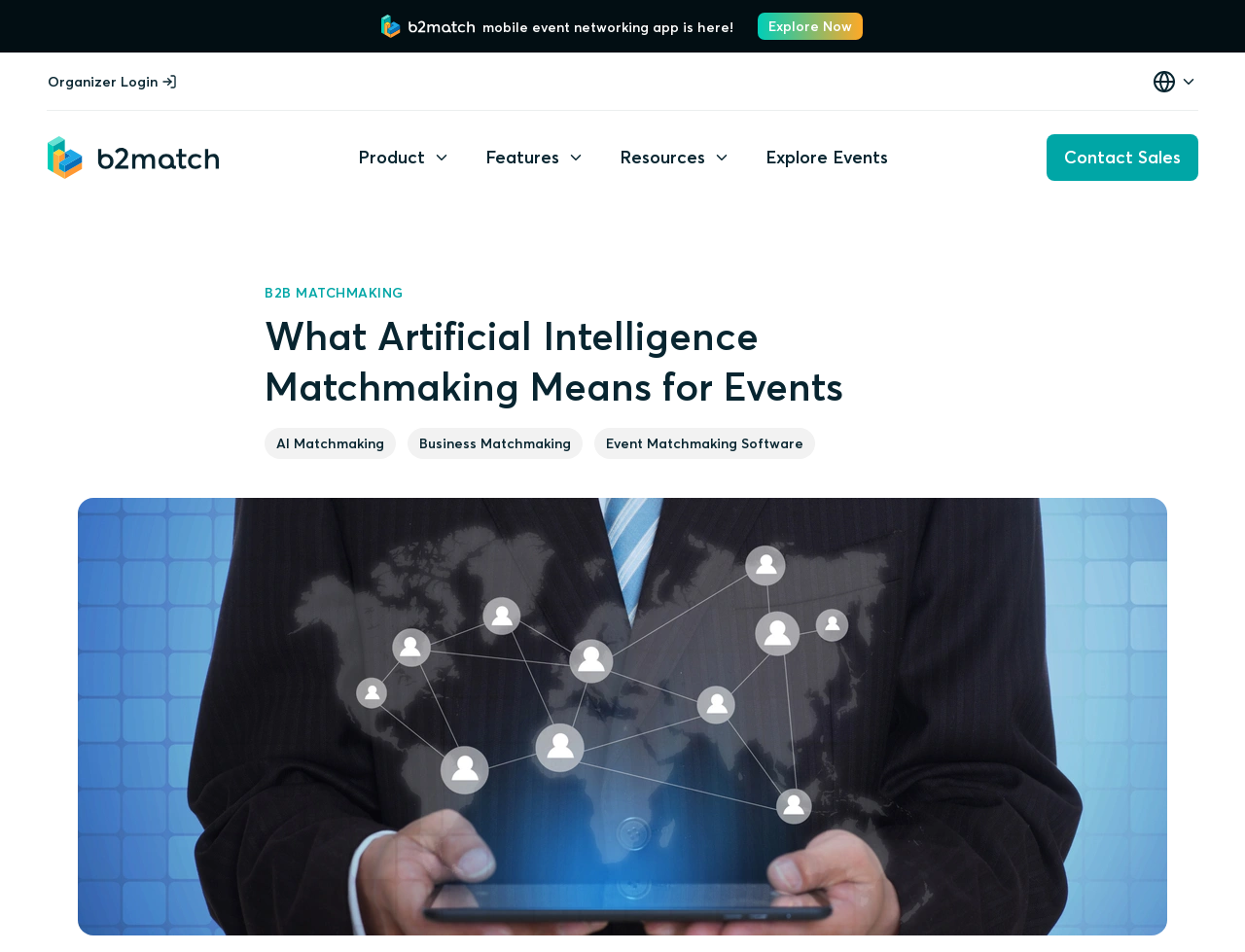Could you determine the bounding box coordinates of the clickable element to complete the instruction: "Select a language"? Provide the coordinates as four float numbers between 0 and 1, i.e., [left, top, right, bottom].

[0.925, 0.073, 0.962, 0.099]